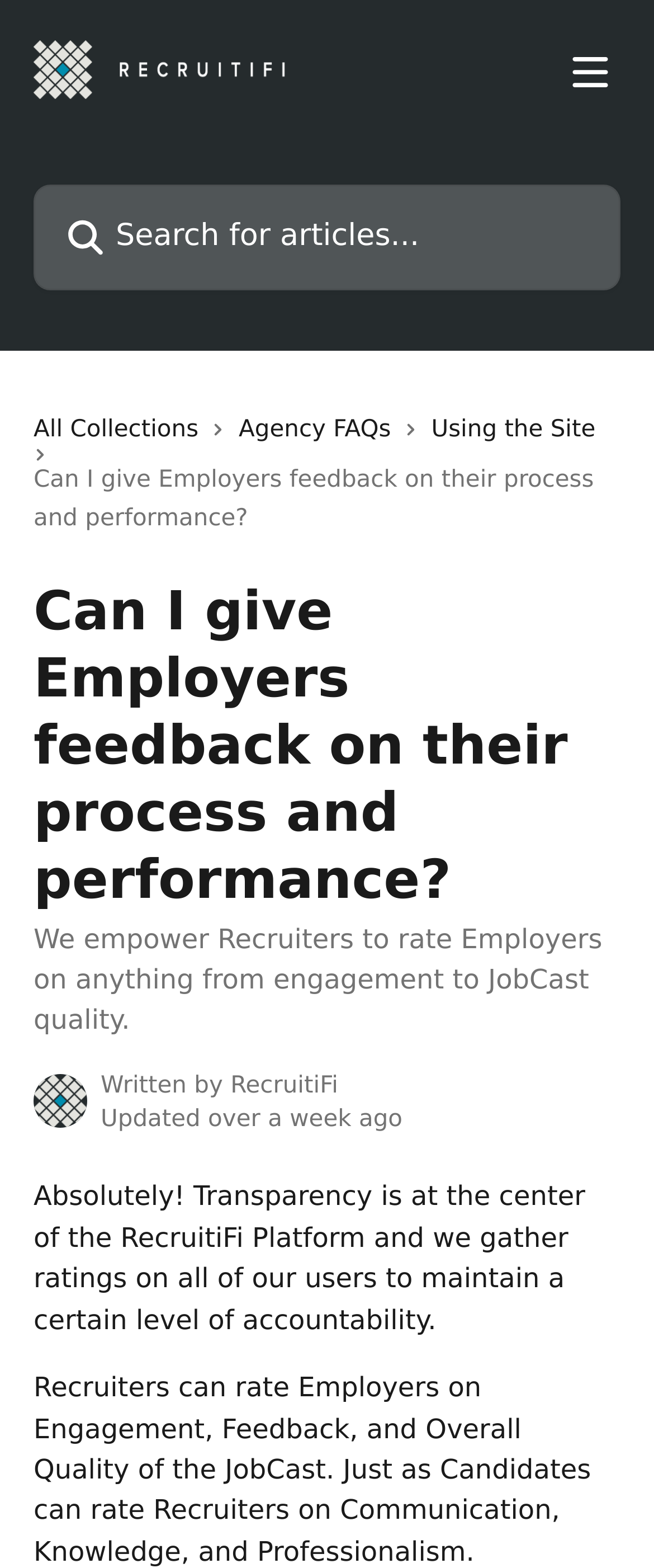Find the main header of the webpage and produce its text content.

There are two opportunities to rate an Employer: